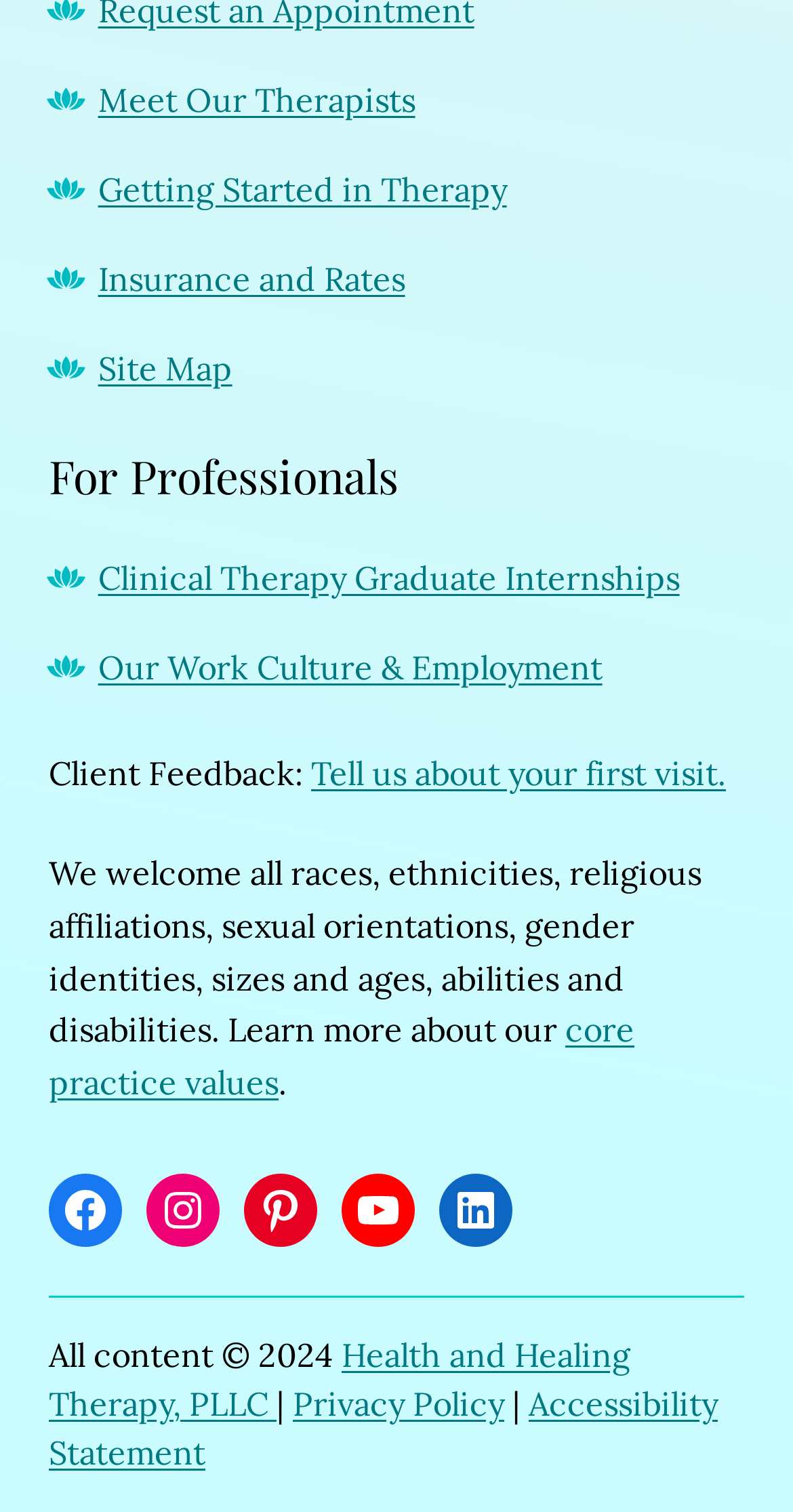Please predict the bounding box coordinates (top-left x, top-left y, bottom-right x, bottom-right y) for the UI element in the screenshot that fits the description: Health and Healing Therapy, PLLC

[0.062, 0.883, 0.795, 0.942]